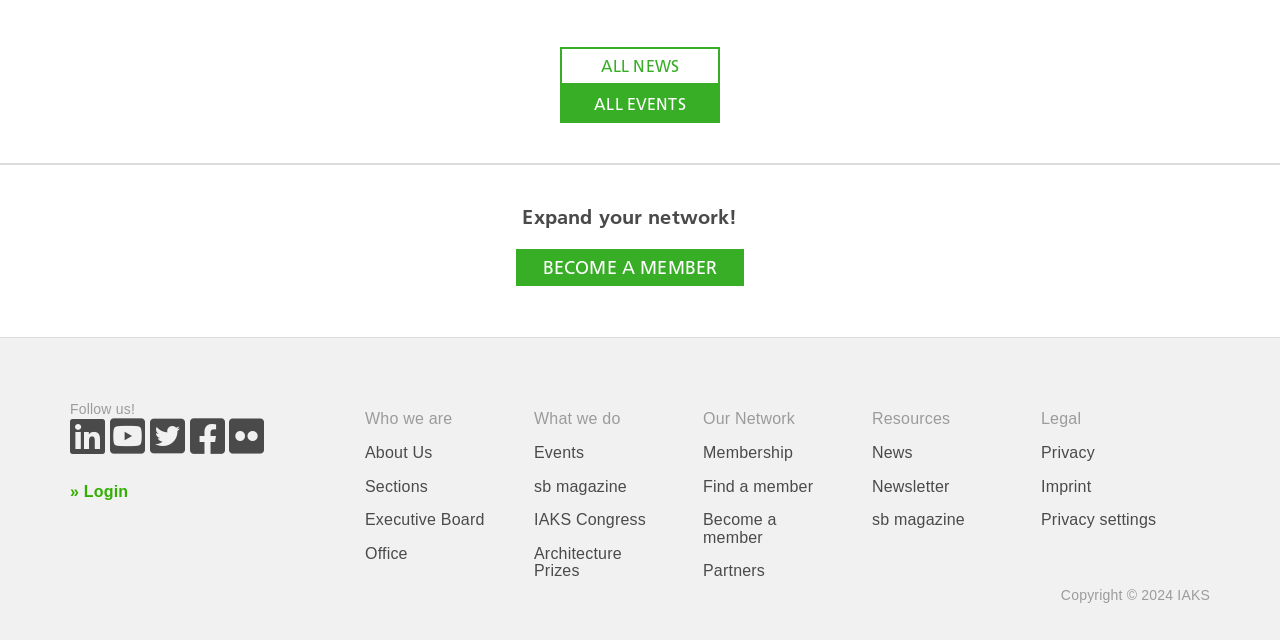Please identify the coordinates of the bounding box that should be clicked to fulfill this instruction: "Login to your account".

[0.055, 0.755, 0.1, 0.782]